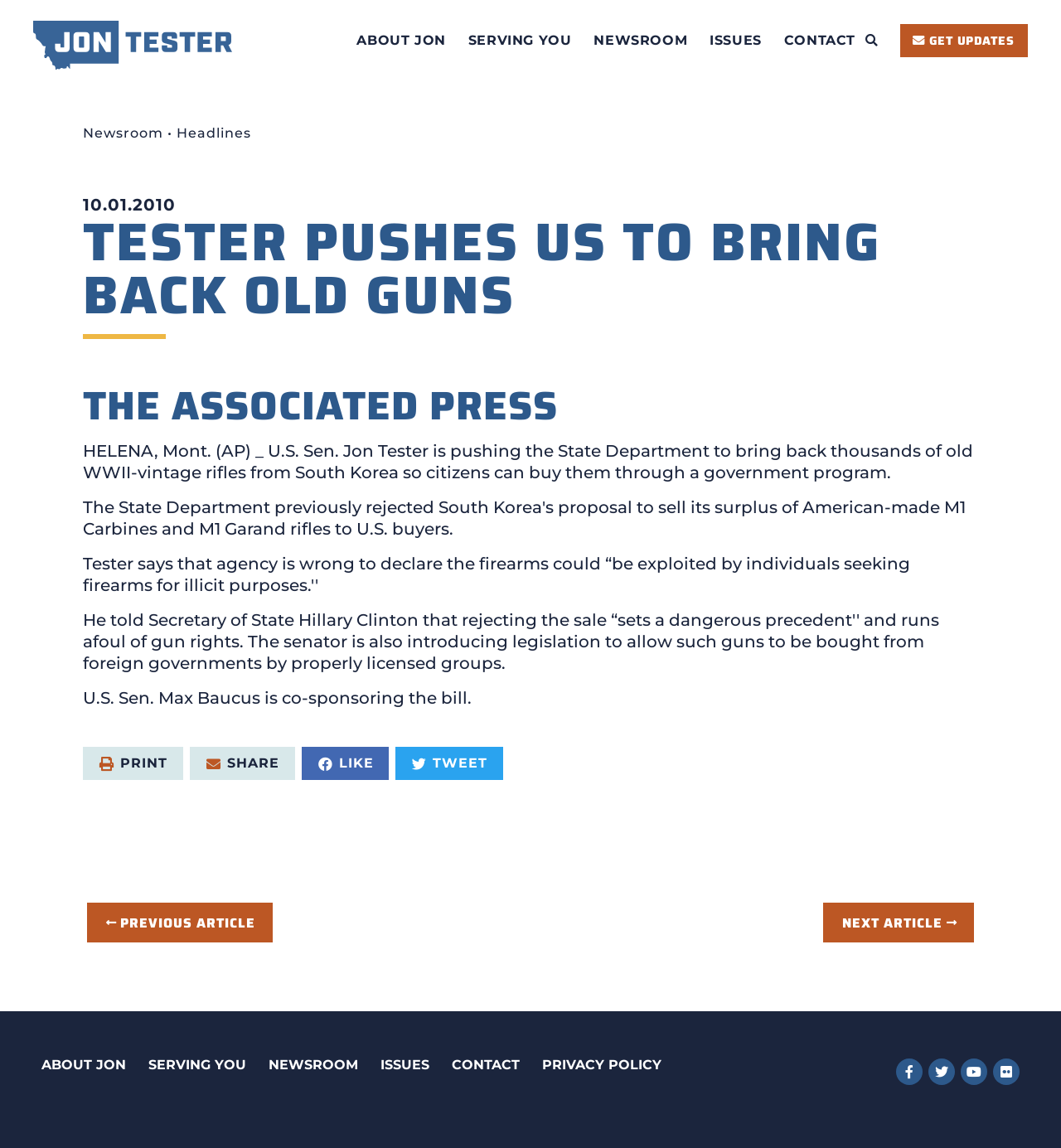What is the purpose of the 'GET UPDATES' button?
Answer briefly with a single word or phrase based on the image.

To receive updates